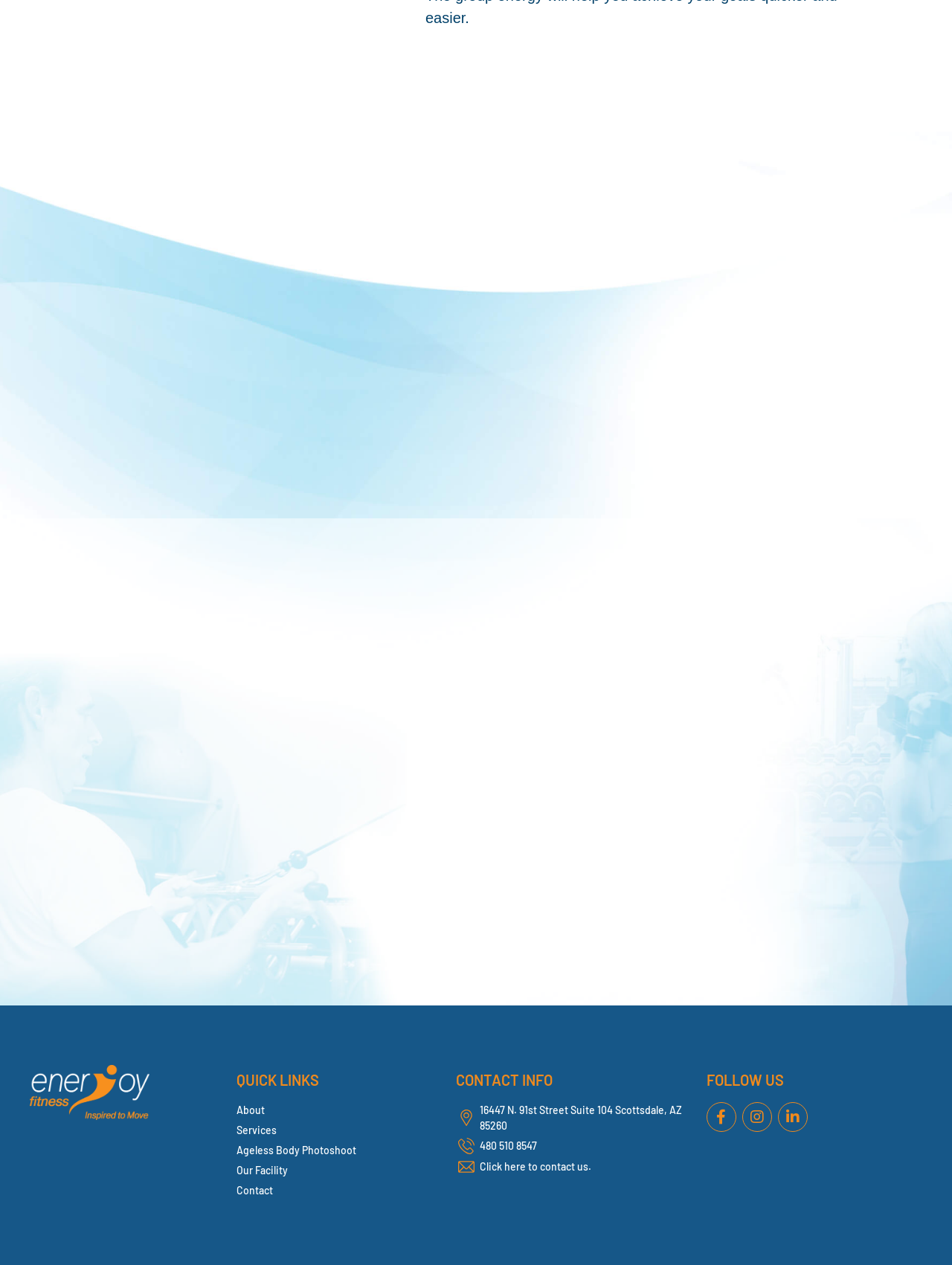Analyze the image and answer the question with as much detail as possible: 
What is the street address of the facility?

I found the answer by looking at the 'CONTACT INFO' section, where there is a link with the street address. This address is likely the location of the facility.